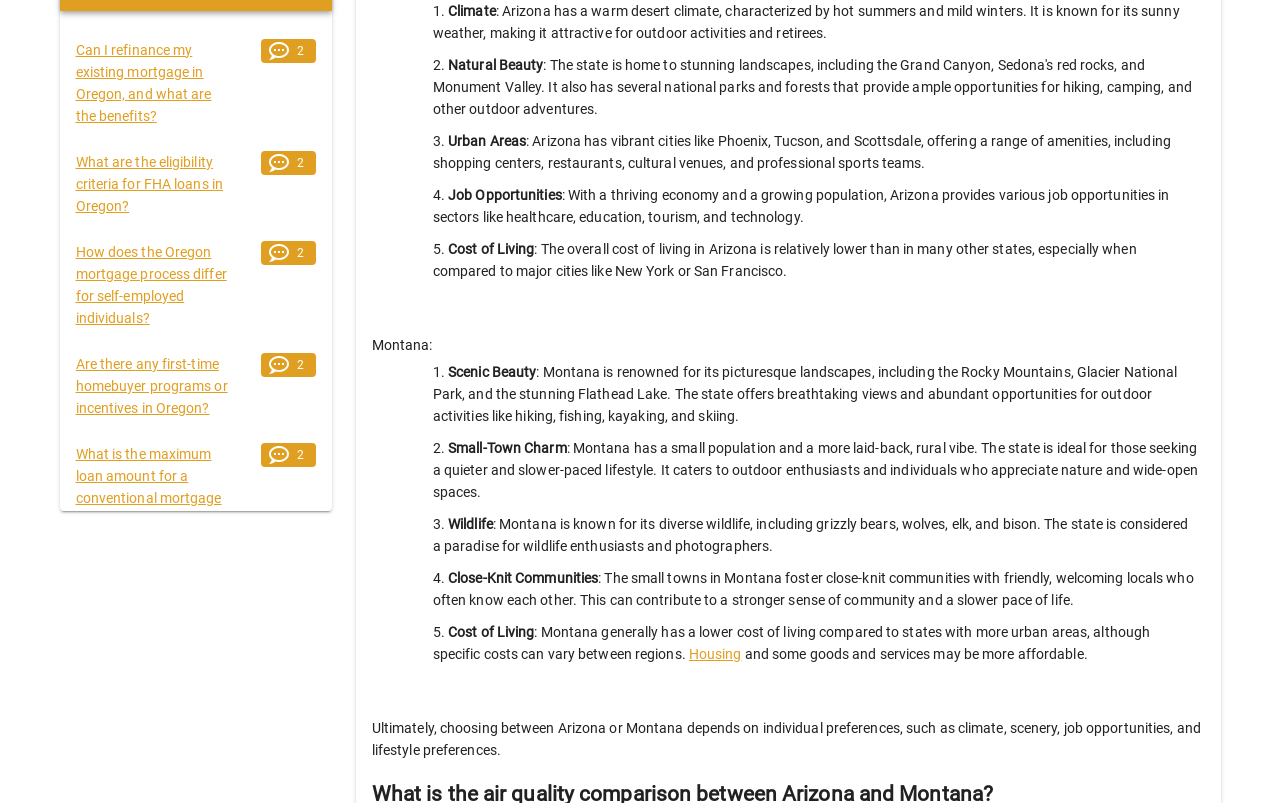Please respond to the question with a concise word or phrase:
What is a benefit of living in Montana?

Close-knit communities